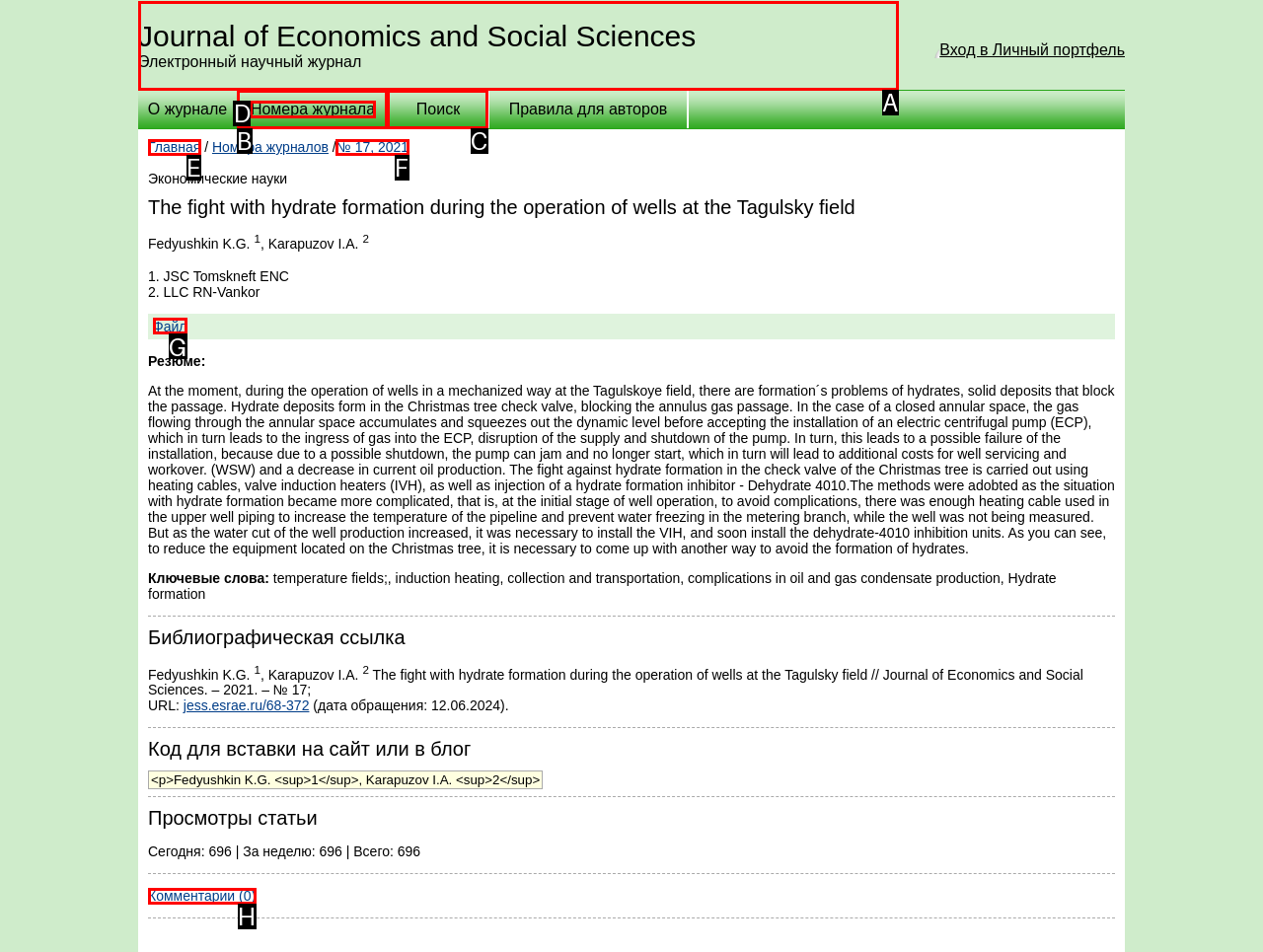Choose the option that aligns with the description: Поиск
Respond with the letter of the chosen option directly.

C